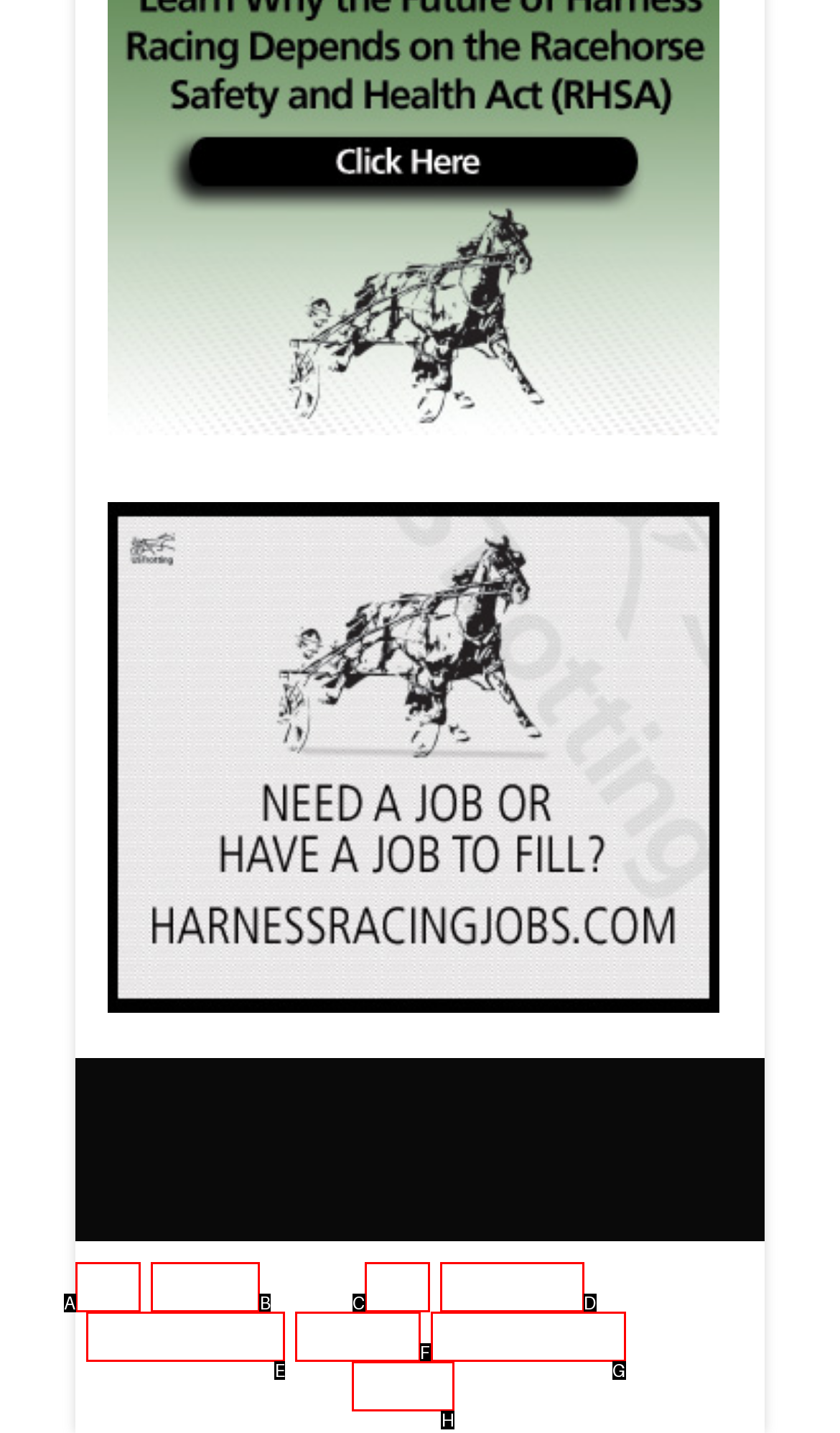Identify the option that corresponds to the given description: ONLINE SERVICES. Reply with the letter of the chosen option directly.

G